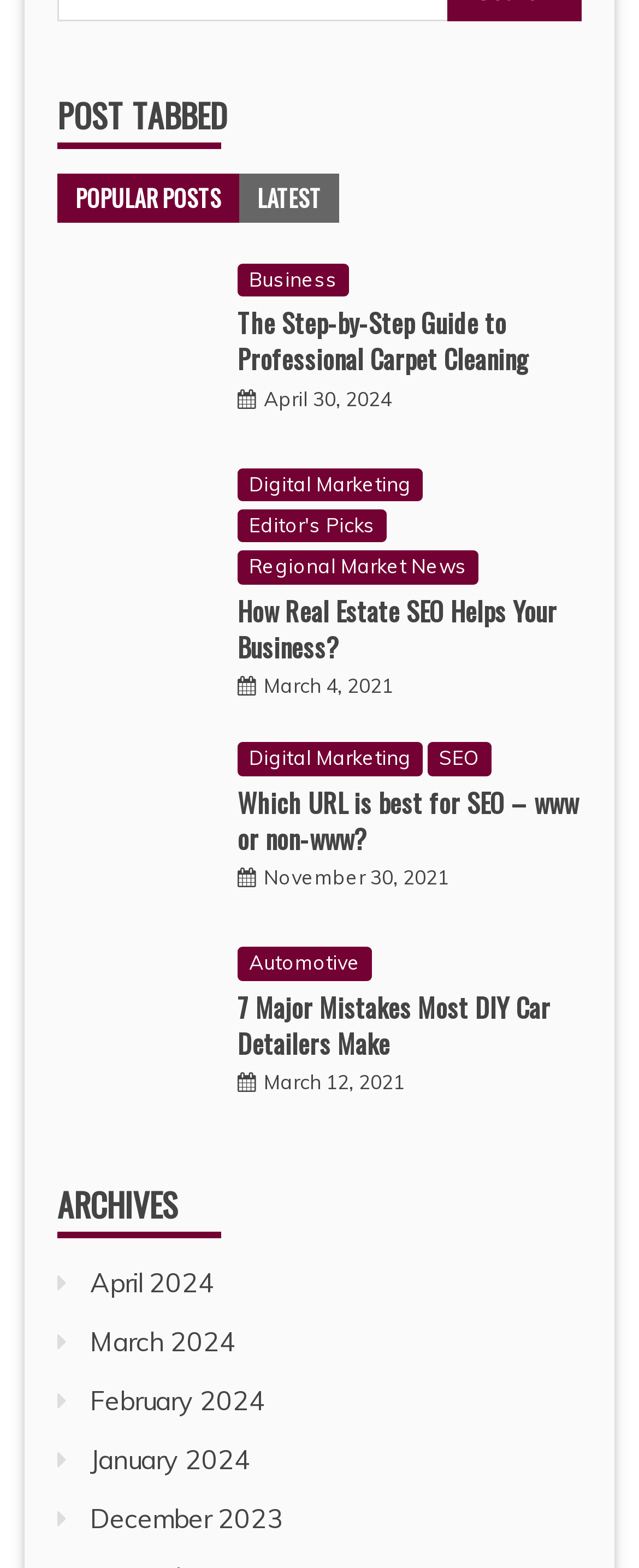Specify the bounding box coordinates of the element's region that should be clicked to achieve the following instruction: "Click on the 'POPULAR POSTS' tab". The bounding box coordinates consist of four float numbers between 0 and 1, in the format [left, top, right, bottom].

[0.09, 0.11, 0.374, 0.142]